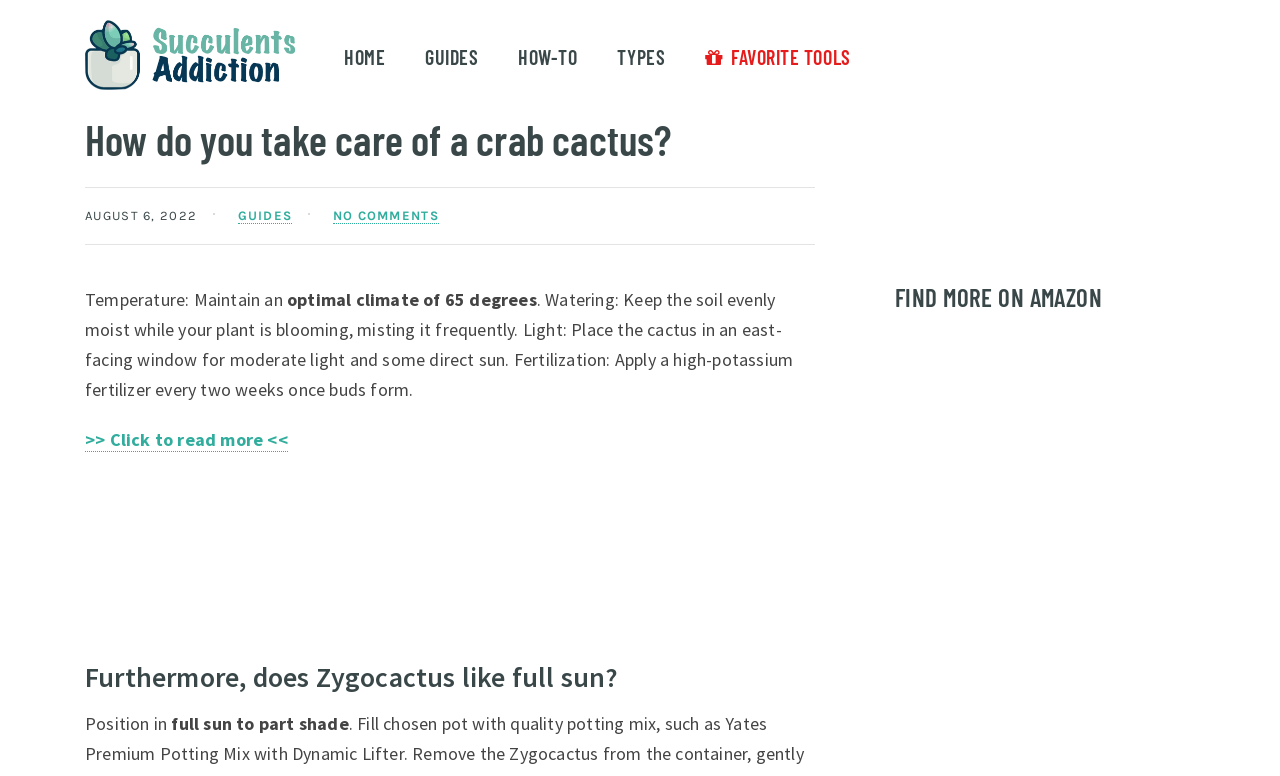Provide a one-word or short-phrase answer to the question:
What is the optimal temperature for a crab cactus?

65 degrees